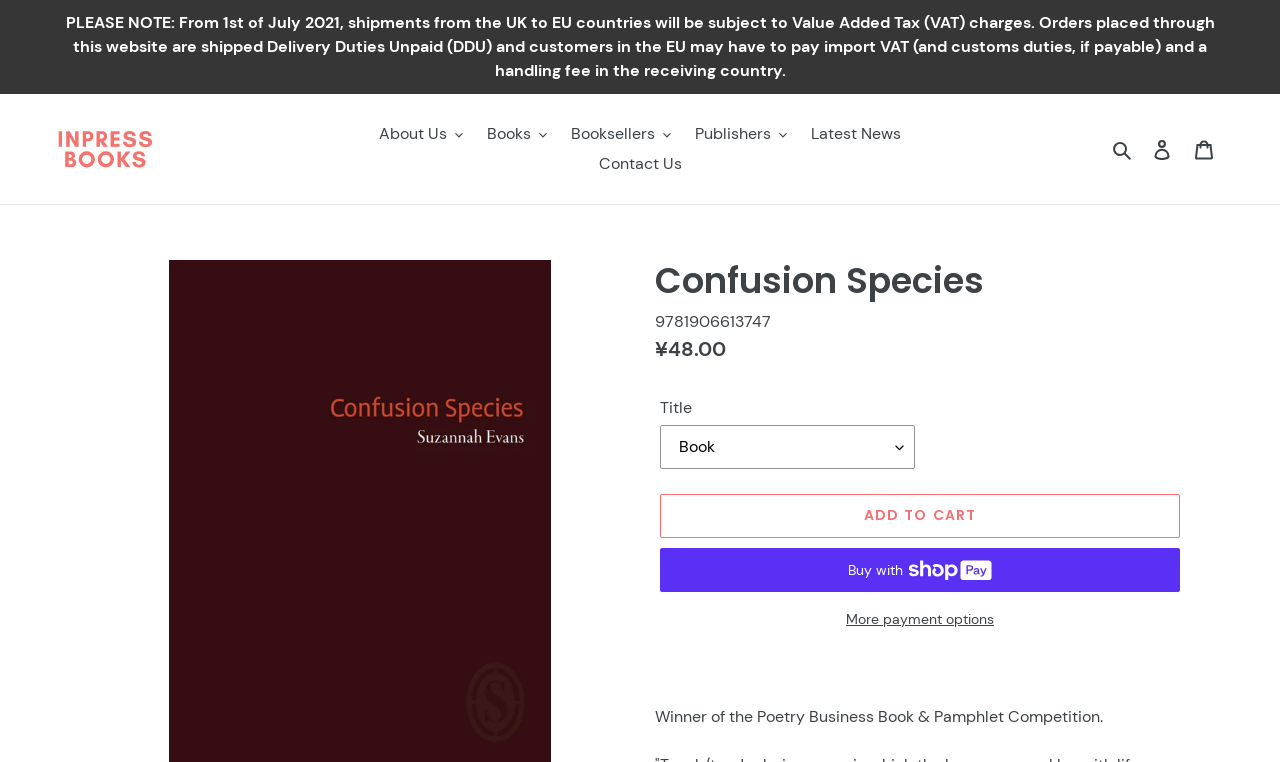Is there a search function on the page?
Provide a well-explained and detailed answer to the question.

I found a search button on the page, which indicates that there is a search function available.